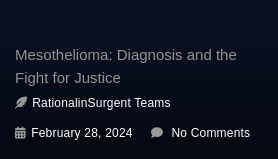When was the blog post published?
Please answer the question as detailed as possible based on the image.

The date of publication is noted as February 28, 2024, indicating the article's timeliness in addressing significant health issues related to mesothelioma.